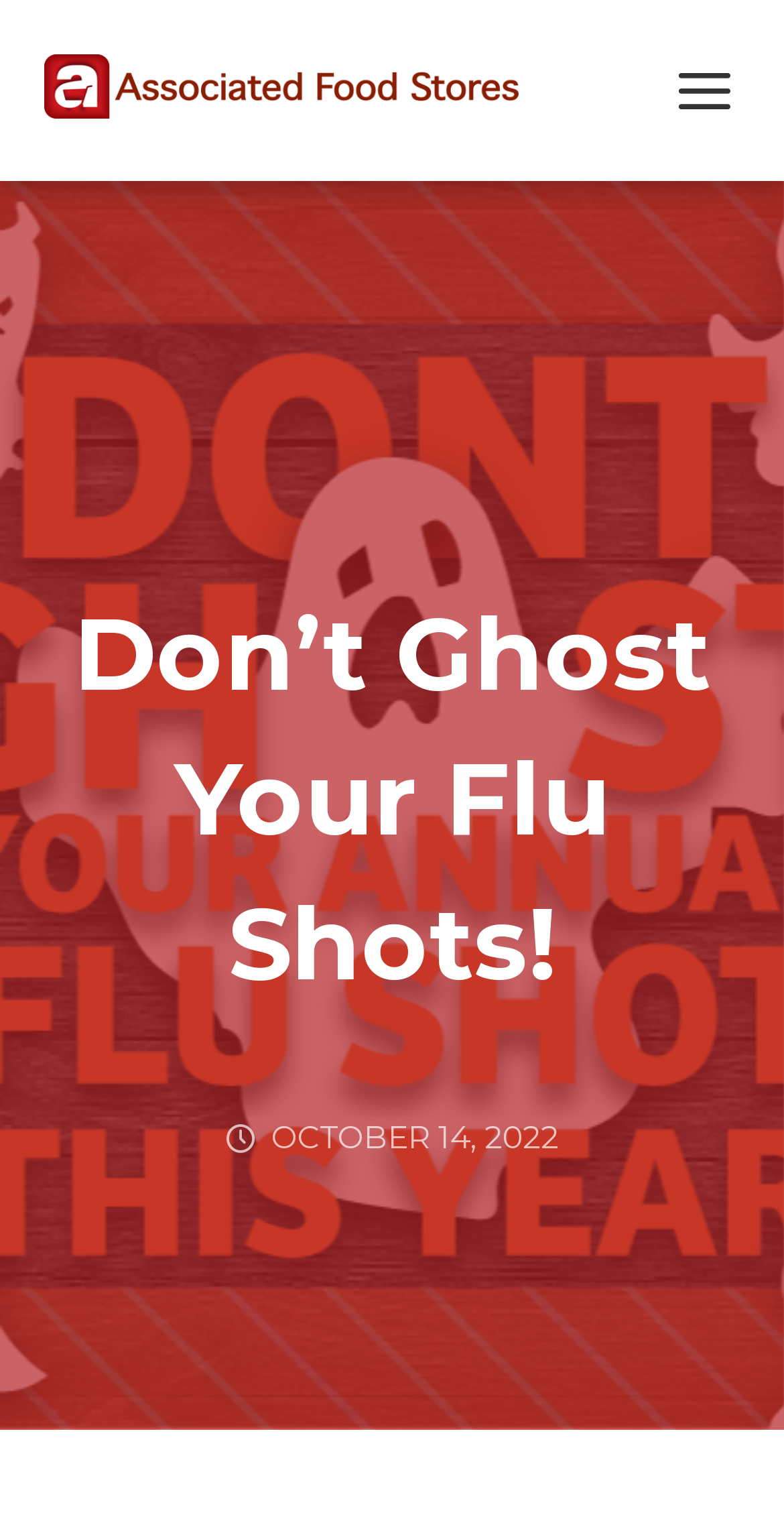Provide a brief response to the question below using a single word or phrase: 
What is the name of the store?

Associated Food Stores